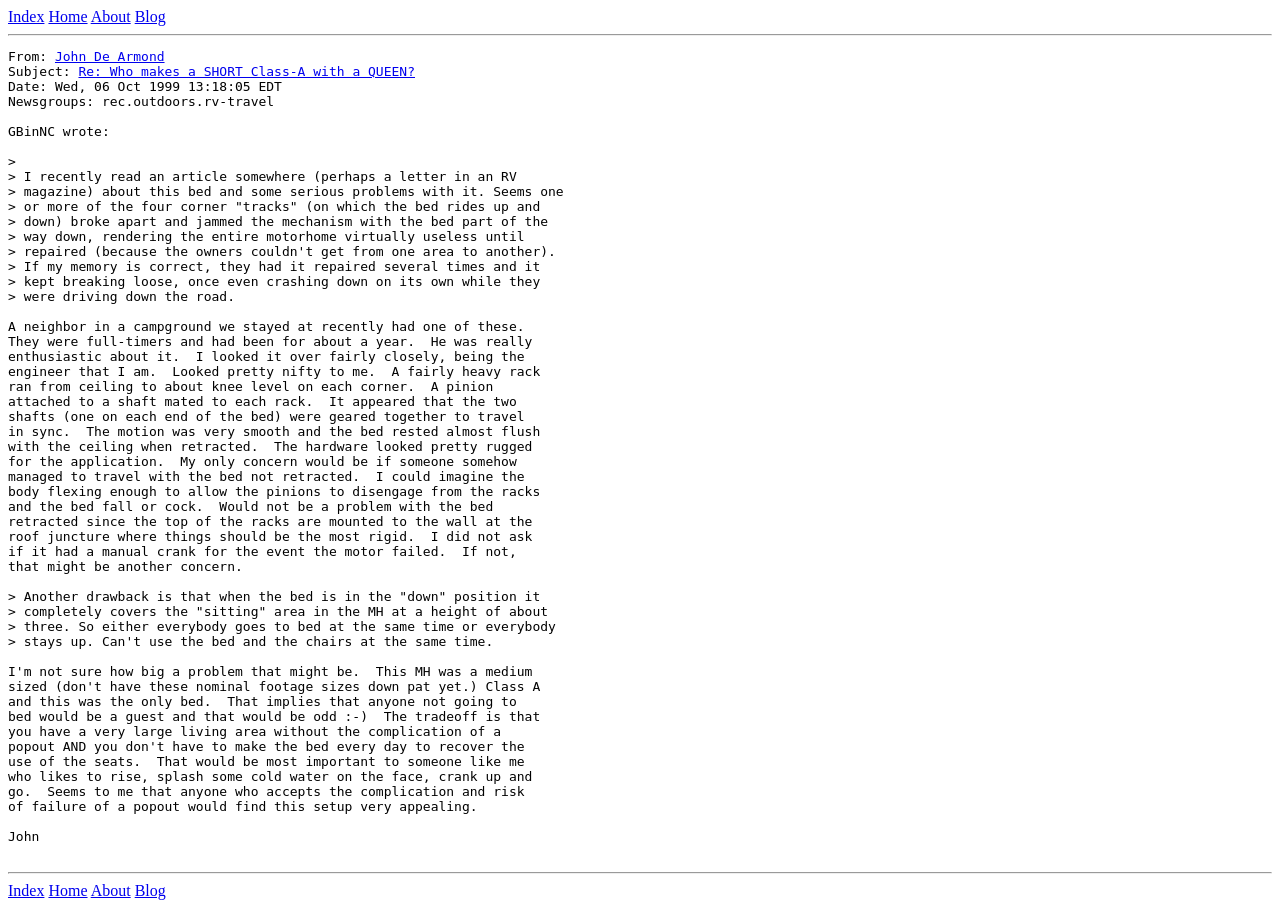Determine the bounding box of the UI element mentioned here: "John De Armond". The coordinates must be in the format [left, top, right, bottom] with values ranging from 0 to 1.

[0.043, 0.054, 0.129, 0.071]